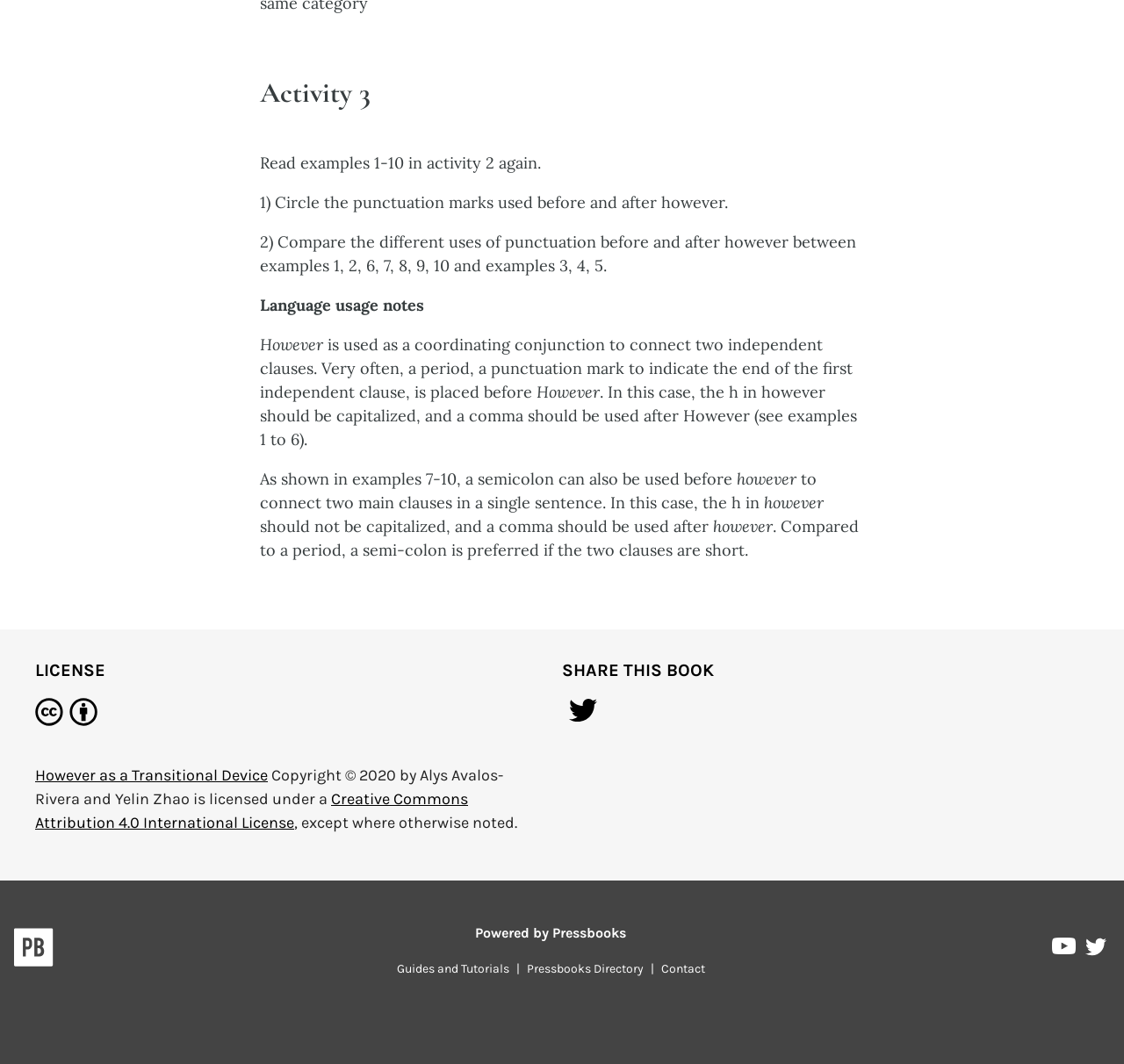Please respond to the question using a single word or phrase:
What is the purpose of a semicolon in the given examples?

To connect two main clauses